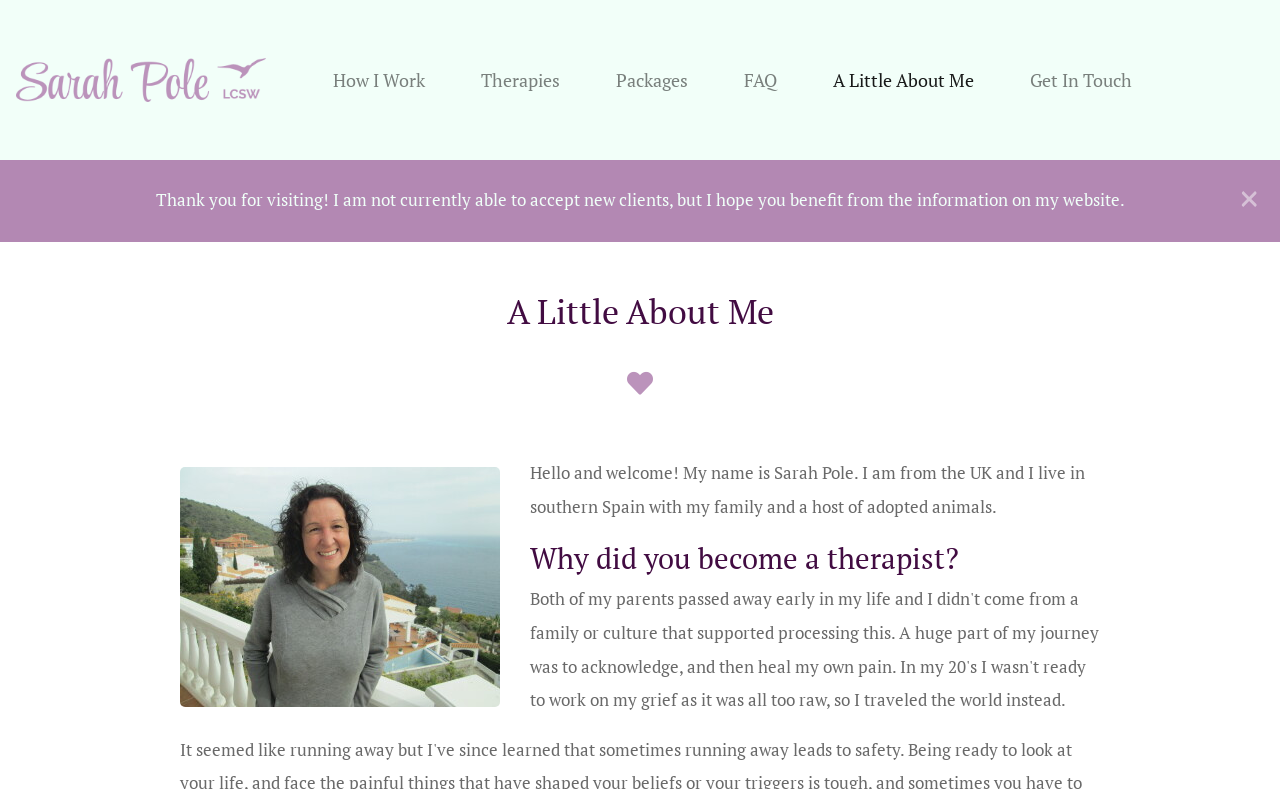Using floating point numbers between 0 and 1, provide the bounding box coordinates in the format (top-left x, top-left y, bottom-right x, bottom-right y). Locate the UI element described here: Leticia R

None